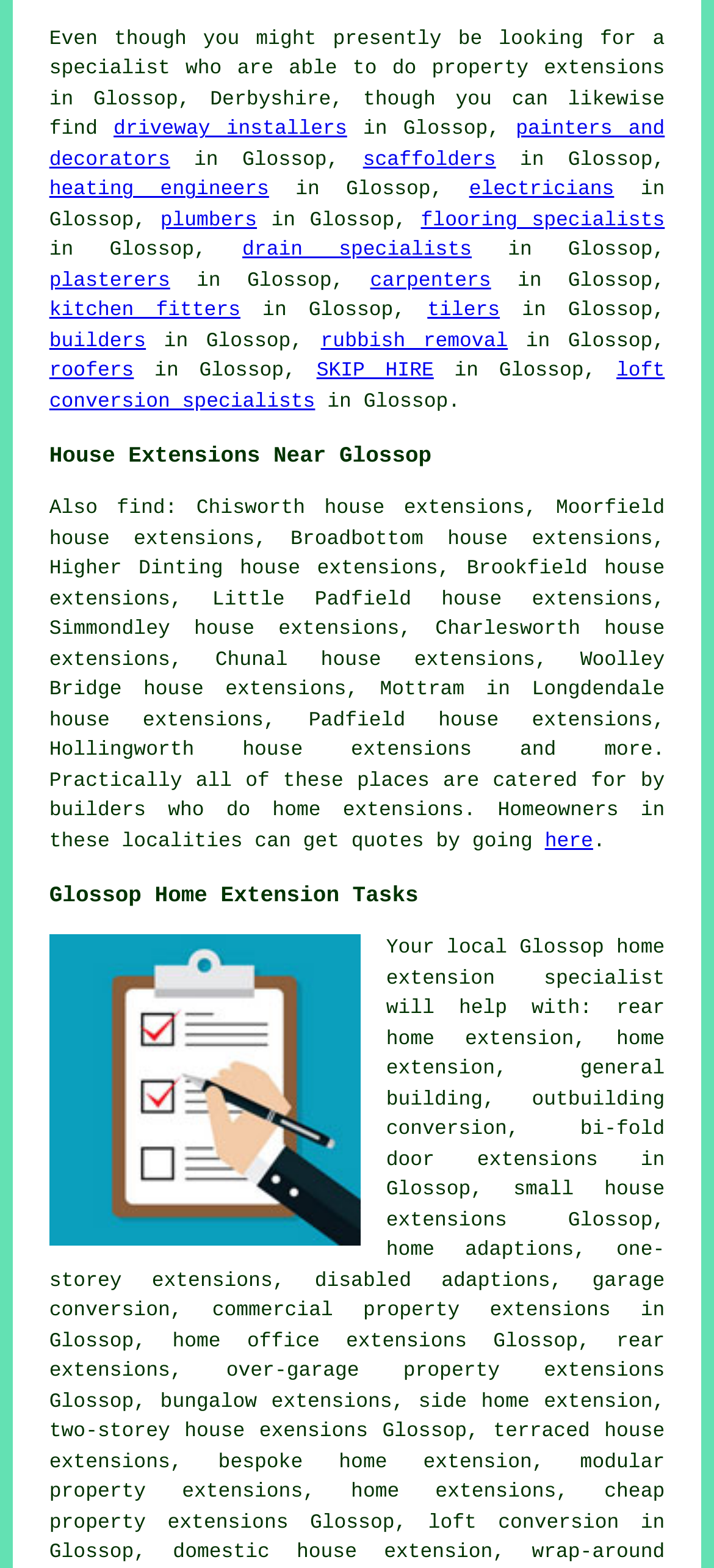Please specify the bounding box coordinates of the region to click in order to perform the following instruction: "find driveway installers".

[0.159, 0.076, 0.486, 0.09]